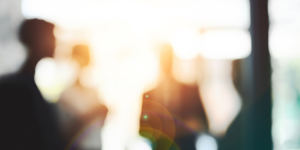What is the theme of the visual?
Answer the question with as much detail as you can, using the image as a reference.

The image depicts a group of businesspeople engaged in a discussion, which resonates with the recognition attributed to Latham & Watkins as the 'Kanzlei des Jahres 2021' for their achievements in the field of insolvency and restructuring.